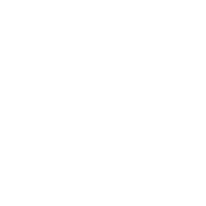Generate an in-depth description of the image.

The image appears to be a symbol or icon typically associated with the concept of 'money' or 'finance.' It could represent various financial themes, such as investments, economic discussions, or budgetary allocations. This context is relevant considering the adjacent article titled "Government Confirms $1bn Motorway Spend," which likely discusses significant government financial decisions related to infrastructure spending. The overall article highlights the allocation and implications of the $1 billion funding, making the icon a fitting visual representation of the monetary subject matter.